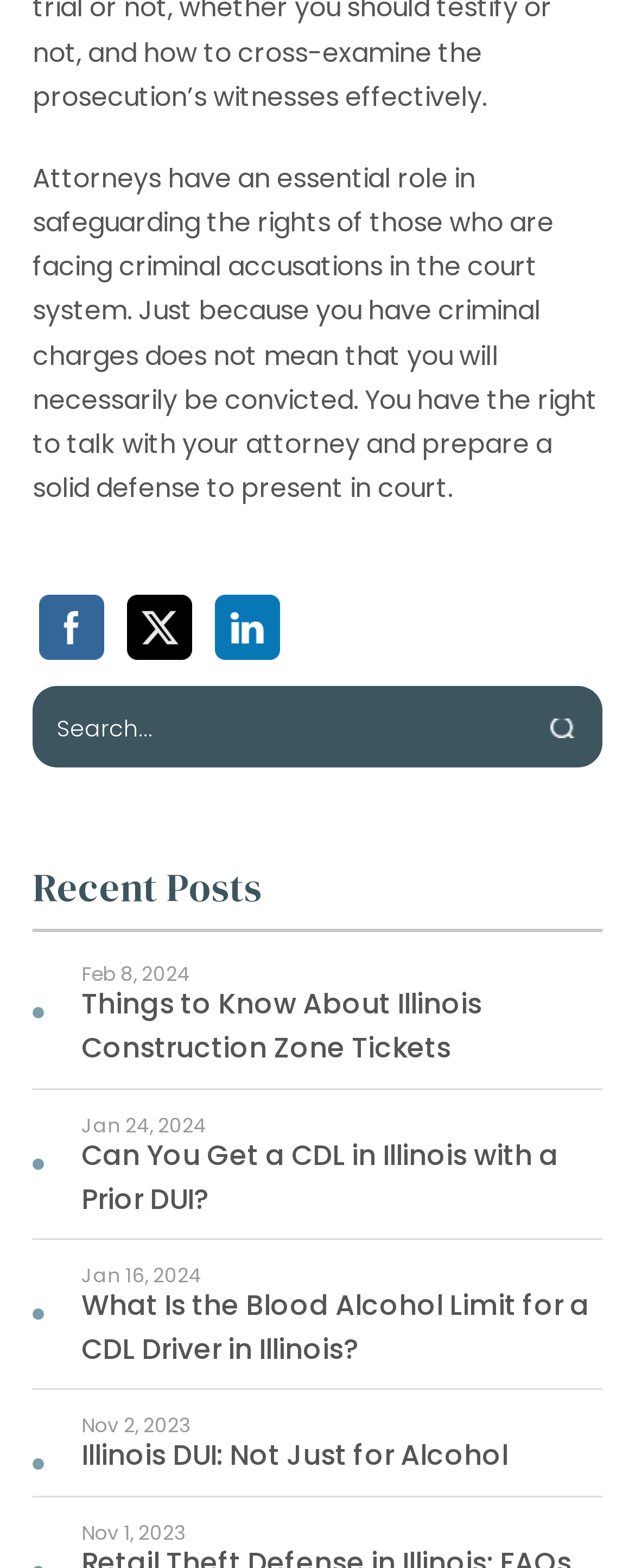What is the date of the oldest post?
Carefully examine the image and provide a detailed answer to the question.

I looked at the list of recent posts and found the oldest one, which has a date of 'Nov 1, 2023'. This is the date of the oldest post.